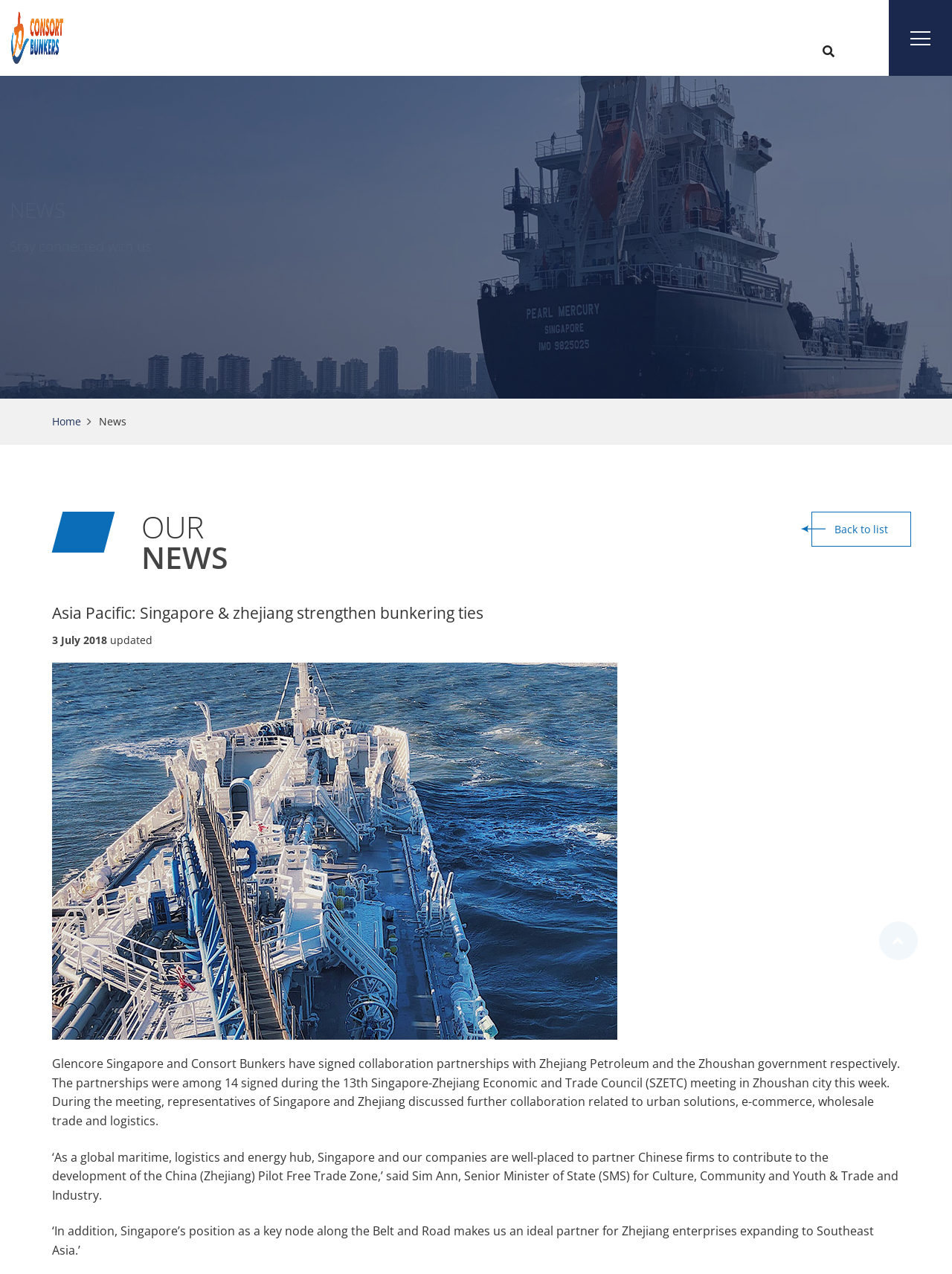Who is the Senior Minister of State mentioned in the article?
Could you please answer the question thoroughly and with as much detail as possible?

I found the name of the Senior Minister of State mentioned in the article by reading the quote '‘As a global maritime, logistics and energy hub, Singapore and our companies are well-placed to partner Chinese firms to contribute to the development of the China (Zhejiang) Pilot Free Trade Zone,’ said Sim Ann, Senior Minister of State (SMS) for Culture, Community and Youth & Trade and Industry.' which is located near the bottom of the article.